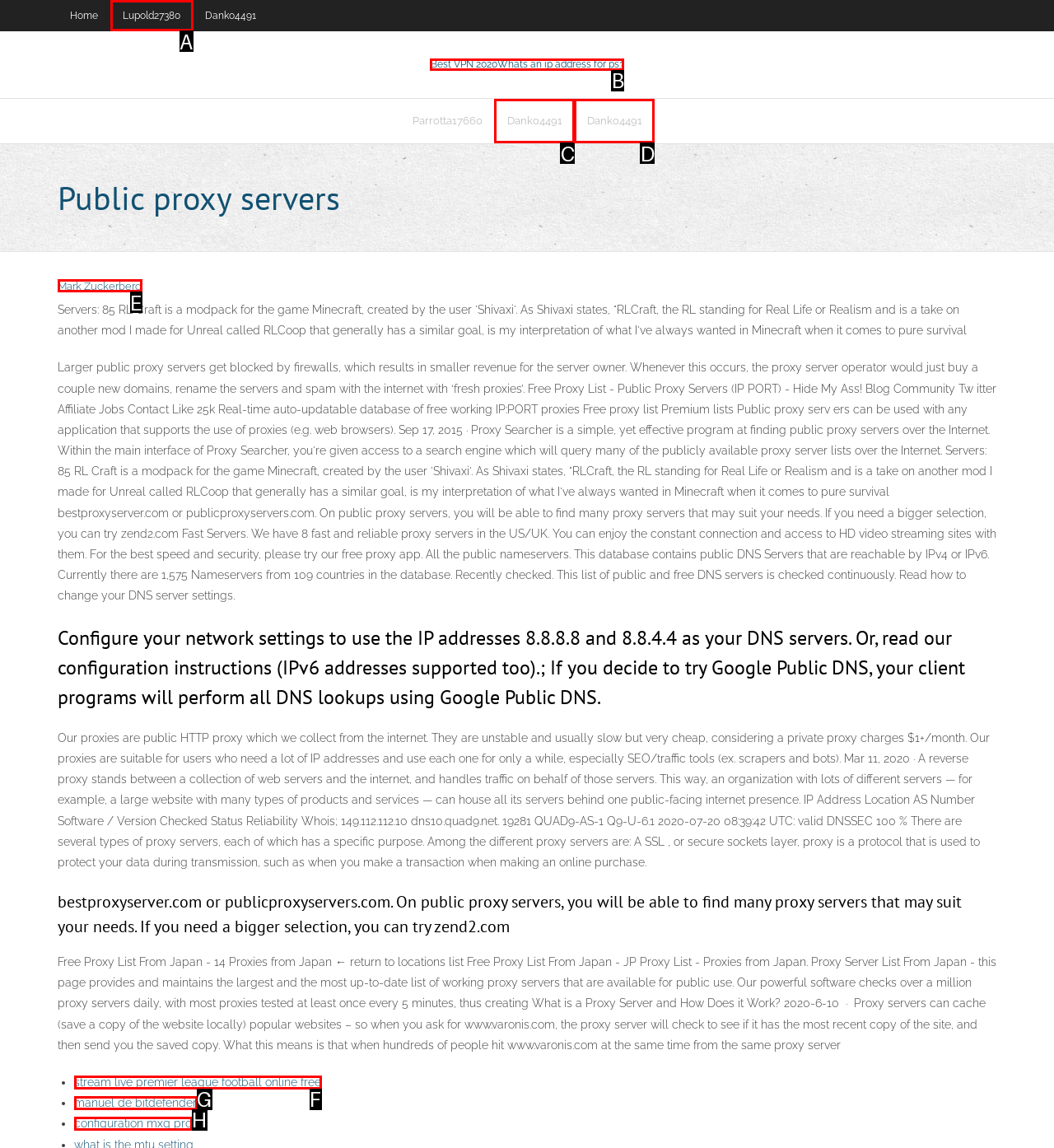What is the letter of the UI element you should click to Click on the 'Best VPN 2020' link? Provide the letter directly.

B